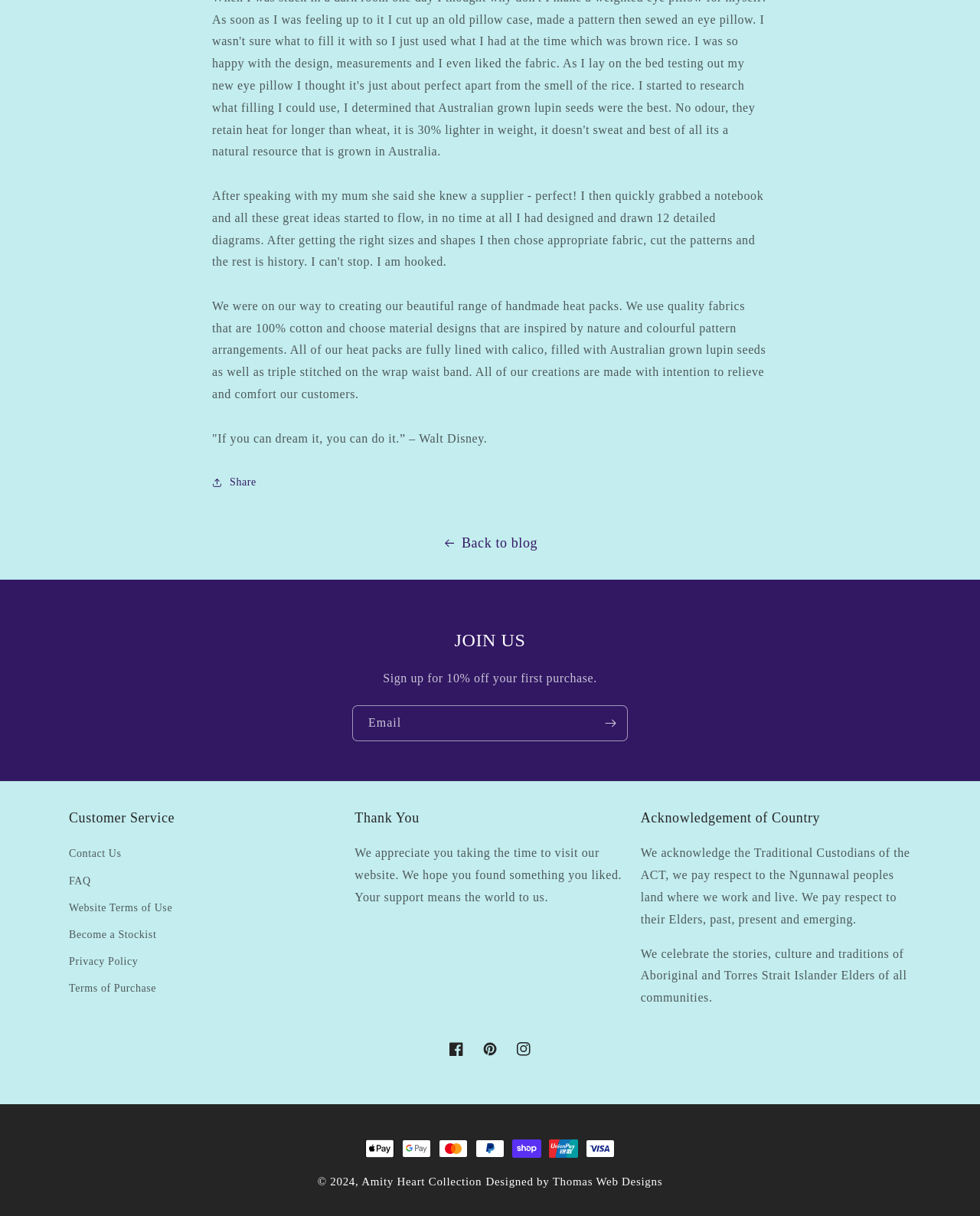What payment methods are accepted?
Can you provide a detailed and comprehensive answer to the question?

The payment methods accepted are mentioned at the bottom of the webpage, which includes Apple Pay, Google Pay, Mastercard, PayPal, Shop Pay, Union Pay, and Visa.